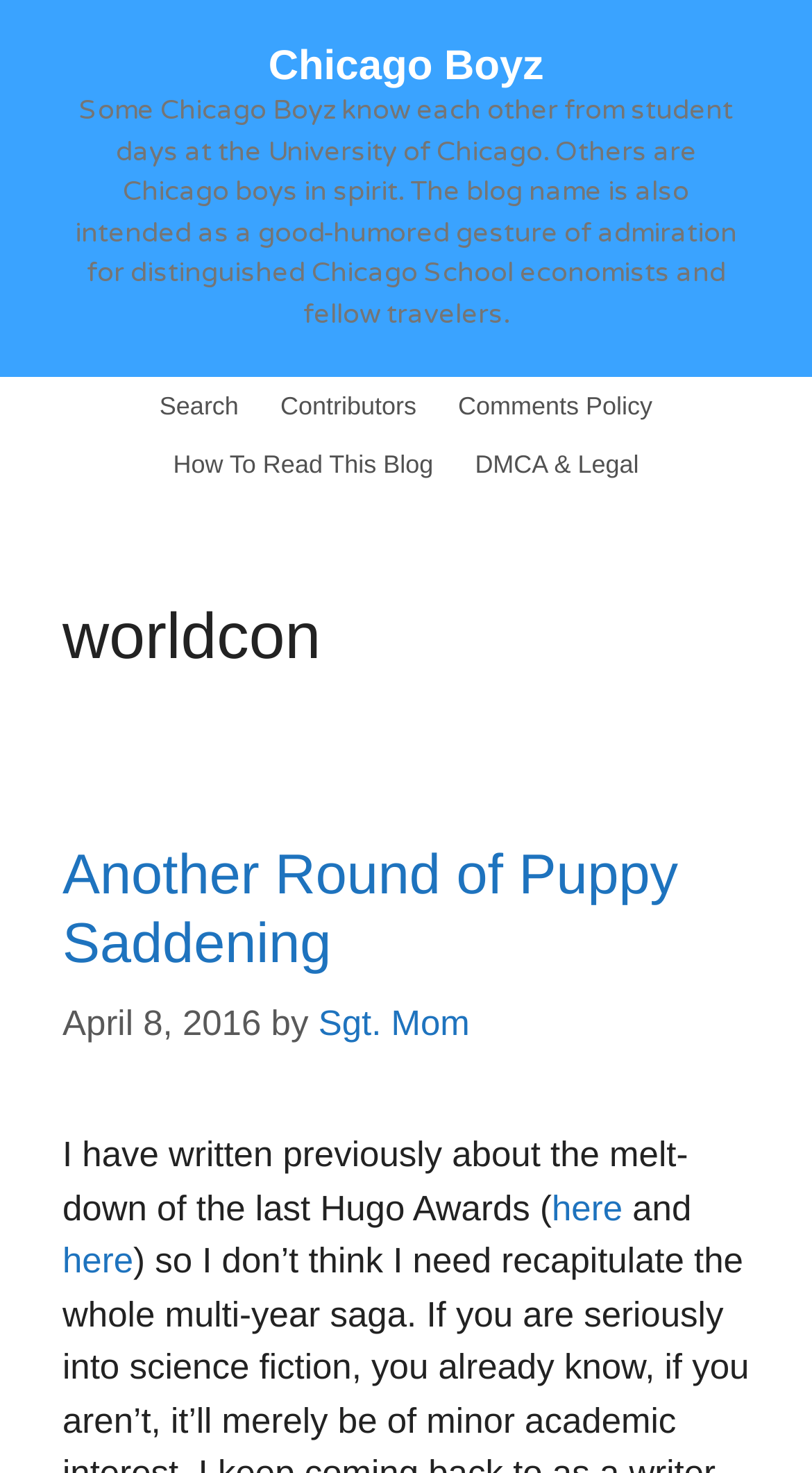Determine the bounding box coordinates for the element that should be clicked to follow this instruction: "view contributors". The coordinates should be given as four float numbers between 0 and 1, in the format [left, top, right, bottom].

[0.32, 0.256, 0.539, 0.295]